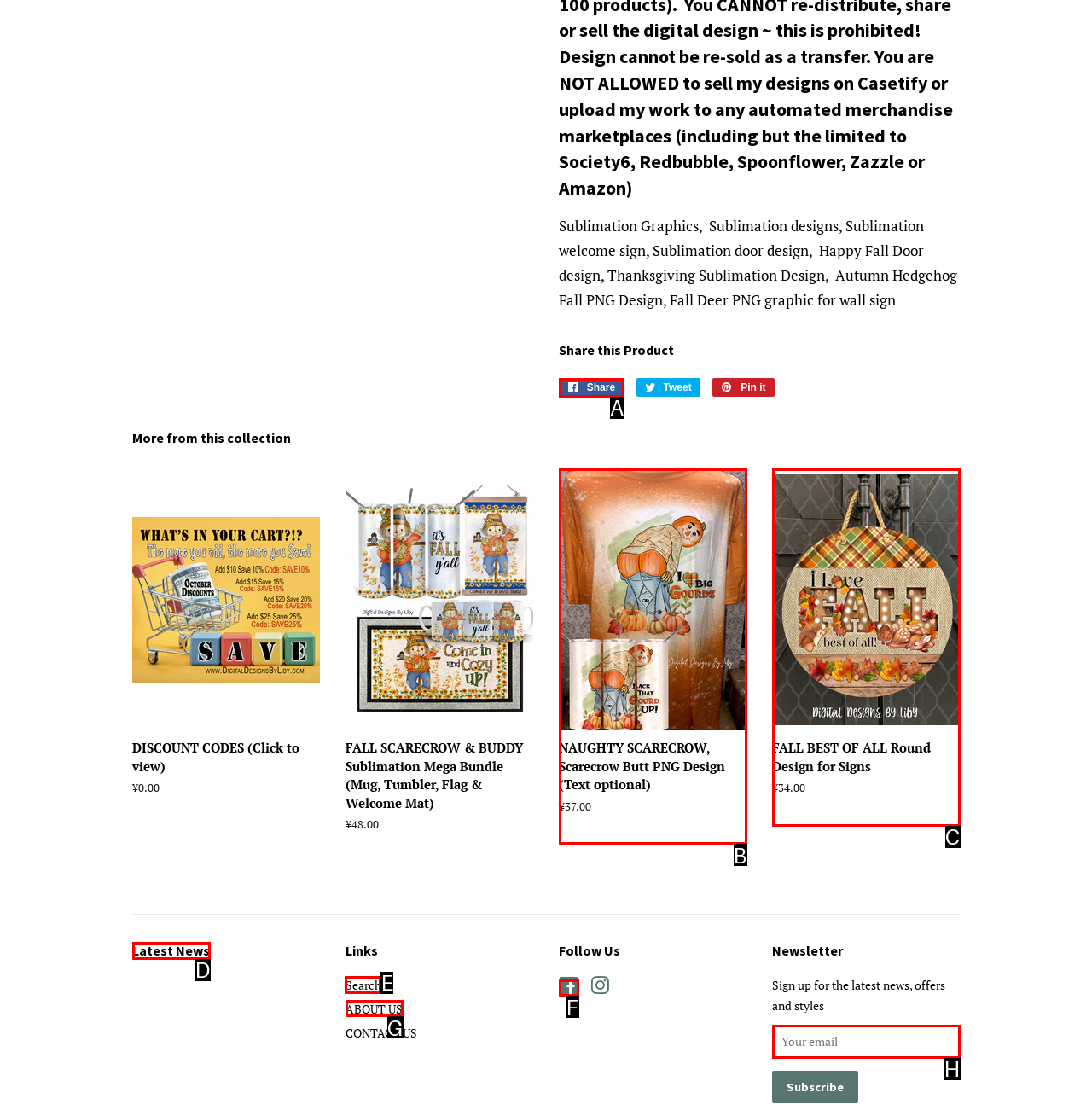For the given instruction: Search for products, determine which boxed UI element should be clicked. Answer with the letter of the corresponding option directly.

E